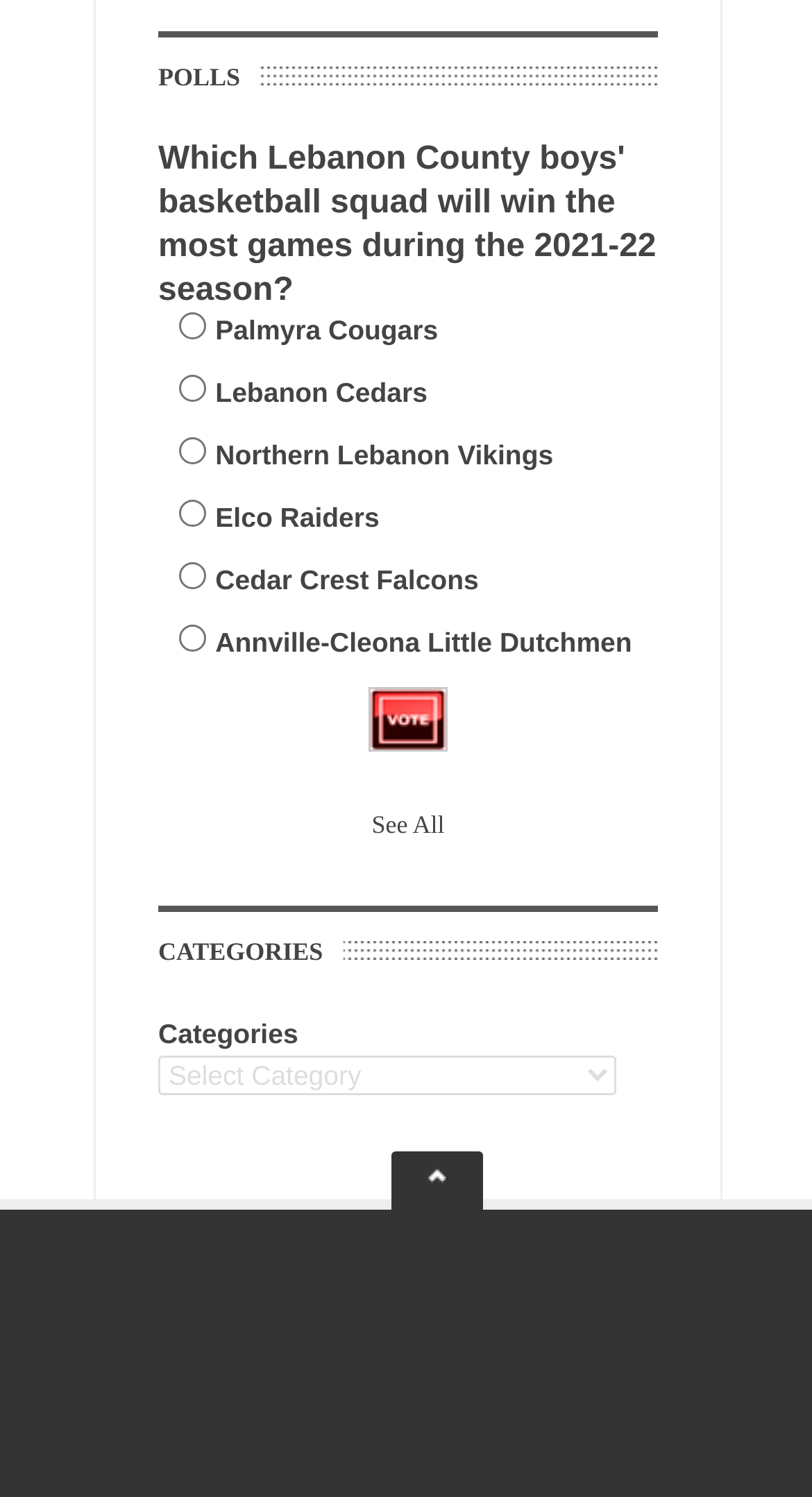Provide the bounding box coordinates for the UI element that is described as: "See All".

[0.458, 0.541, 0.547, 0.56]